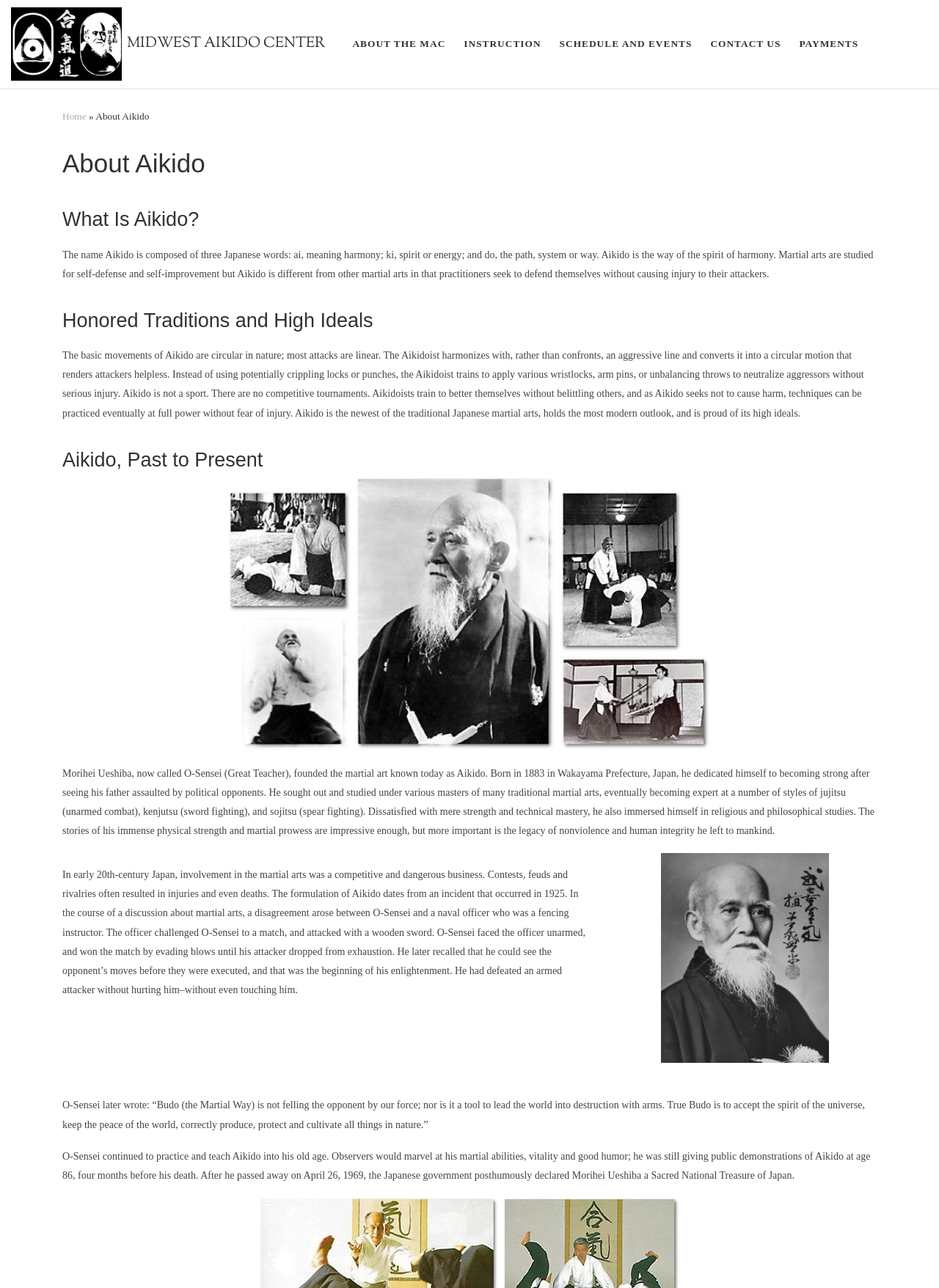What is Aikido?
From the image, provide a succinct answer in one word or a short phrase.

Way of the spirit of harmony